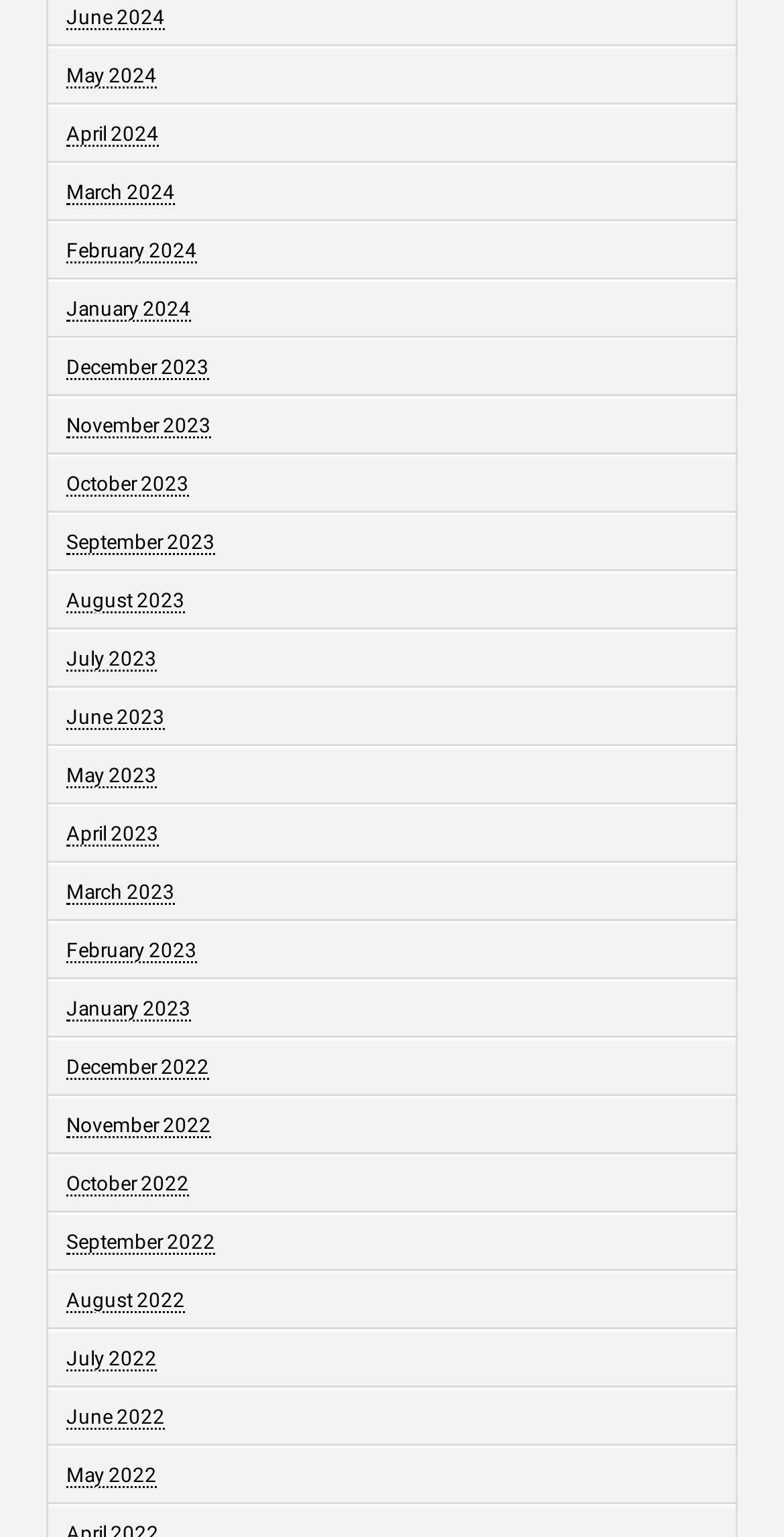Identify the bounding box coordinates of the area that should be clicked in order to complete the given instruction: "check December 2023". The bounding box coordinates should be four float numbers between 0 and 1, i.e., [left, top, right, bottom].

[0.084, 0.231, 0.266, 0.247]